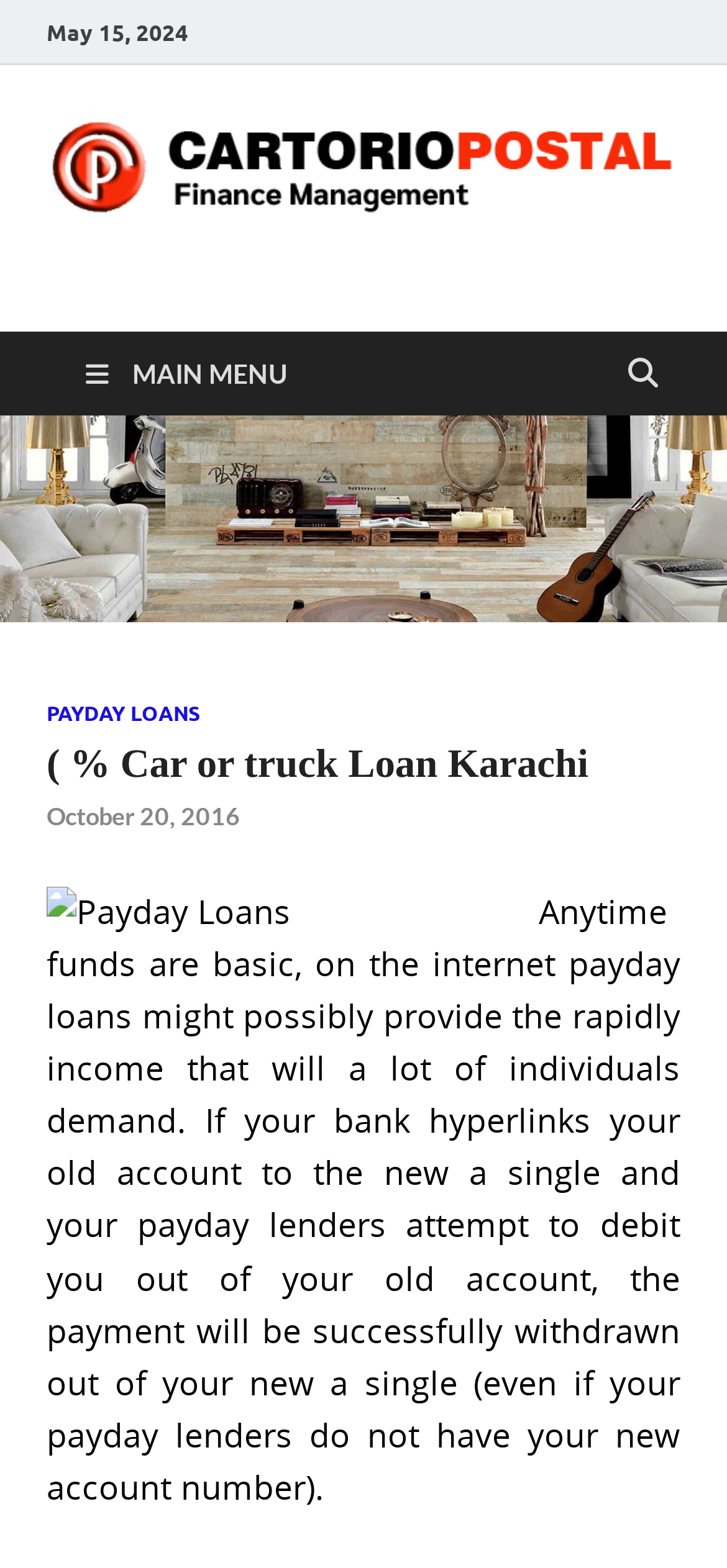Given the description "Ana Simpson", determine the bounding box of the corresponding UI element.

None